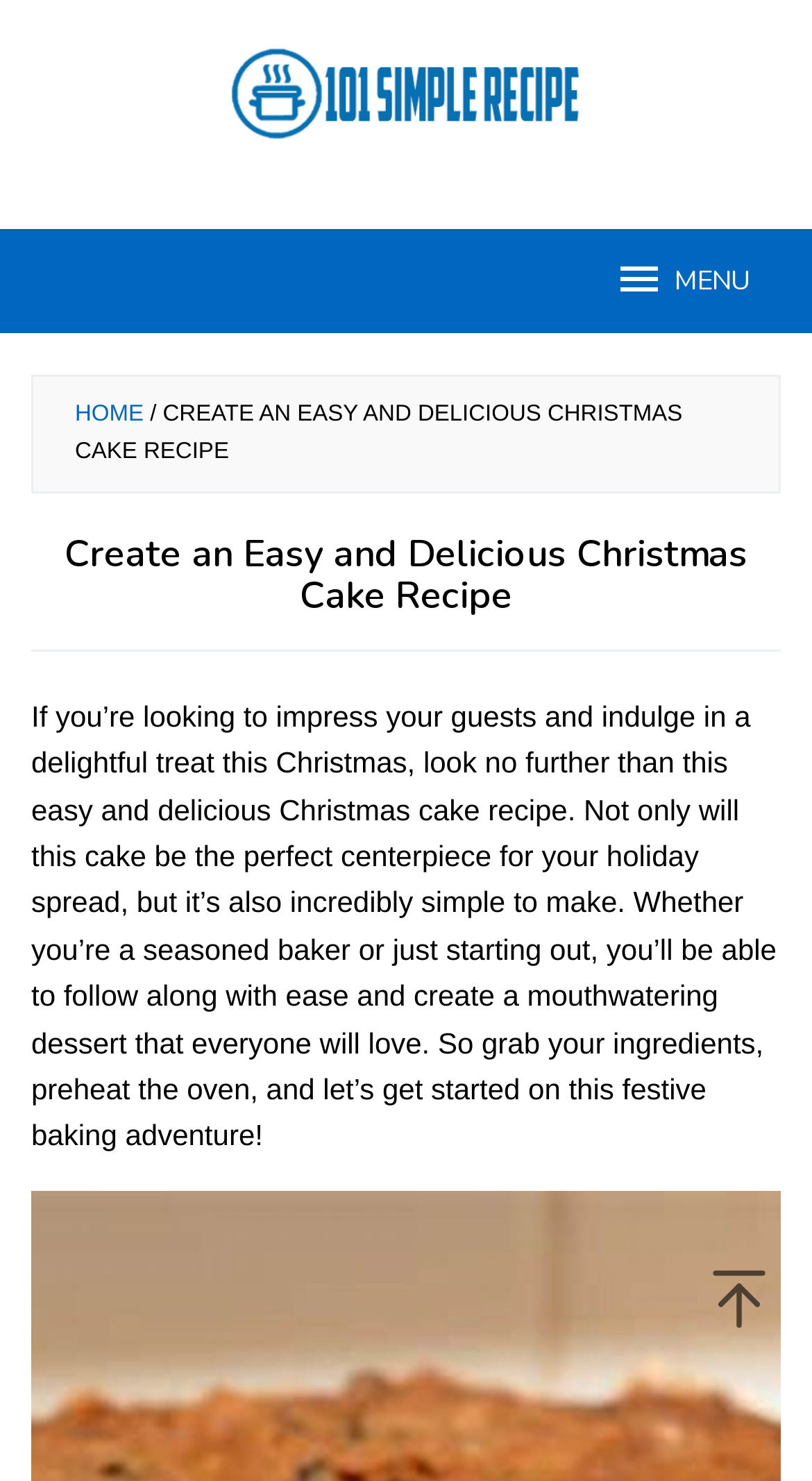Please determine the headline of the webpage and provide its content.

Create an Easy and Delicious Christmas Cake Recipe